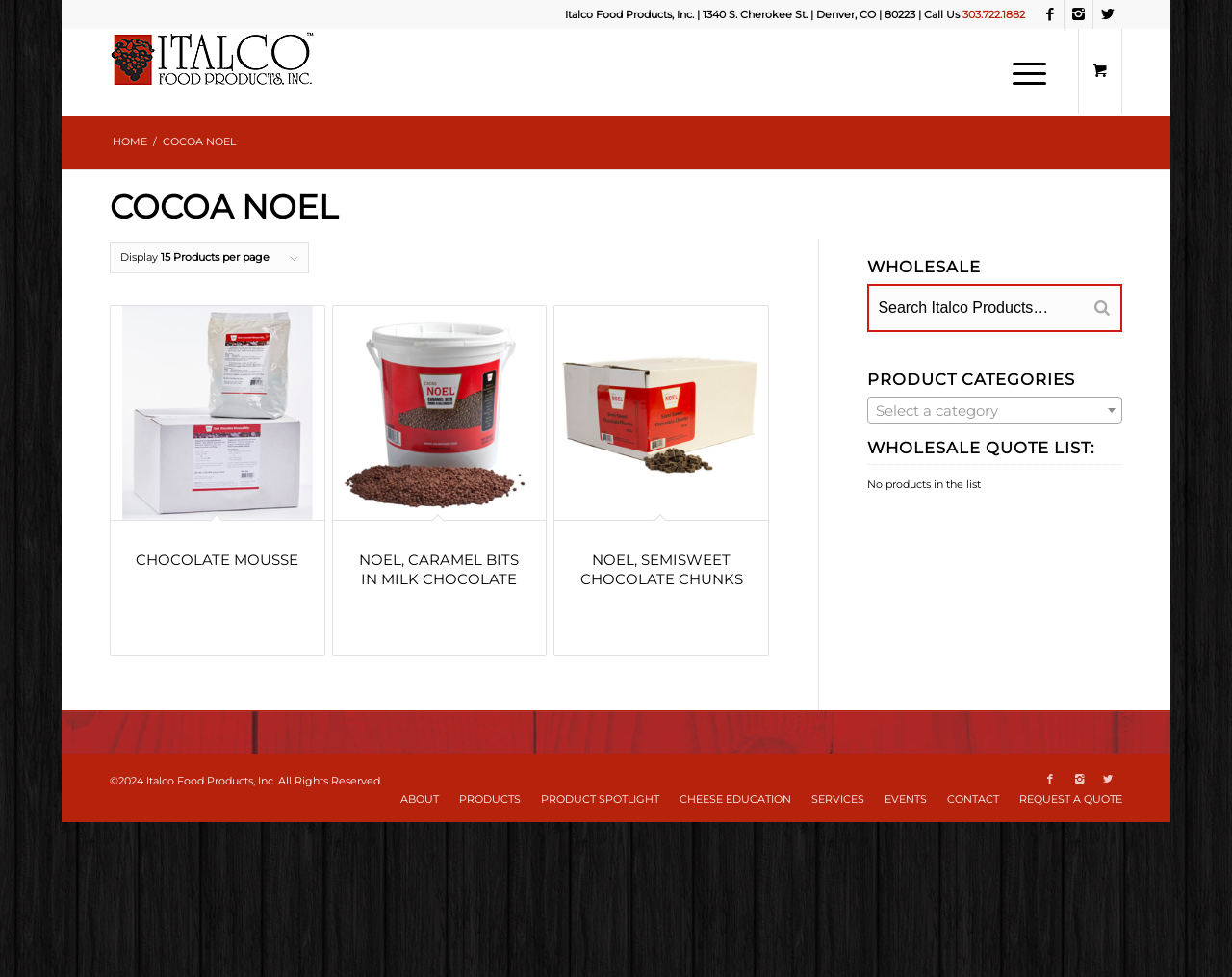What is the company name?
Provide a detailed and extensive answer to the question.

I found the company name by looking at the link with the text 'Italco Food Products, Inc. | 1340 S. Cherokee St. | Denver, CO | 80223' which is likely to be the company's contact information.